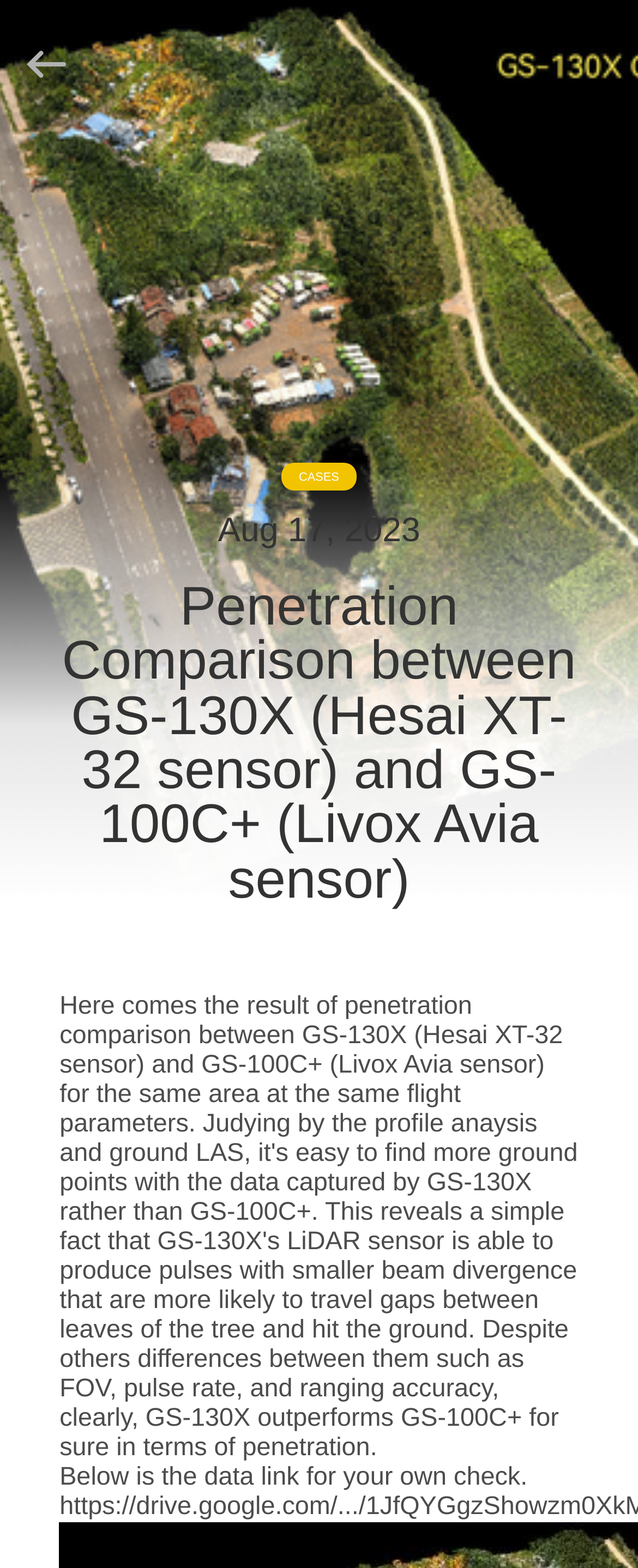Locate the bounding box coordinates of the element you need to click to accomplish the task described by this instruction: "Contact us".

[0.0, 0.516, 0.304, 0.576]